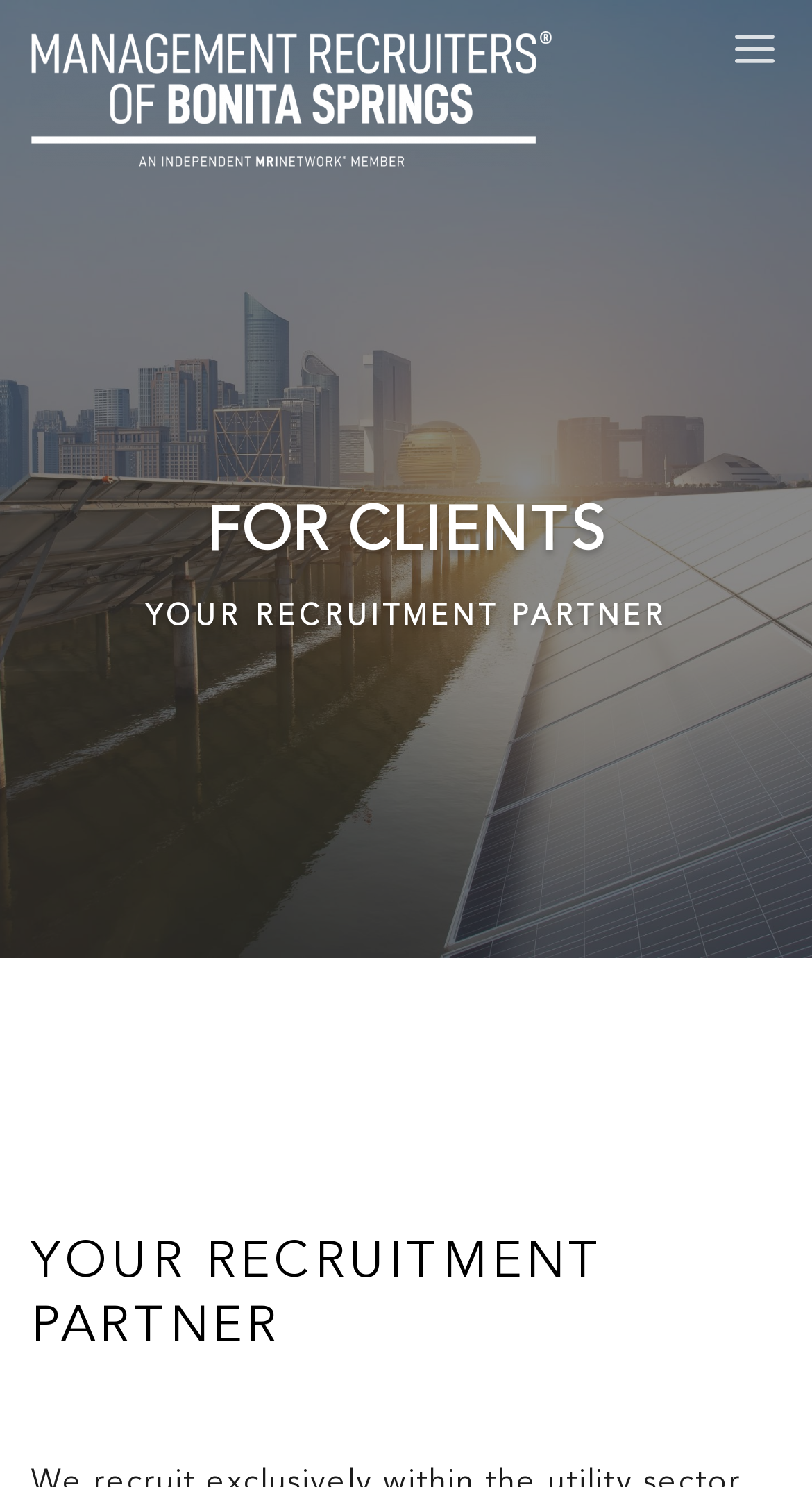What is the position of the 'Menu' link?
Based on the visual, give a brief answer using one word or a short phrase.

Top-right